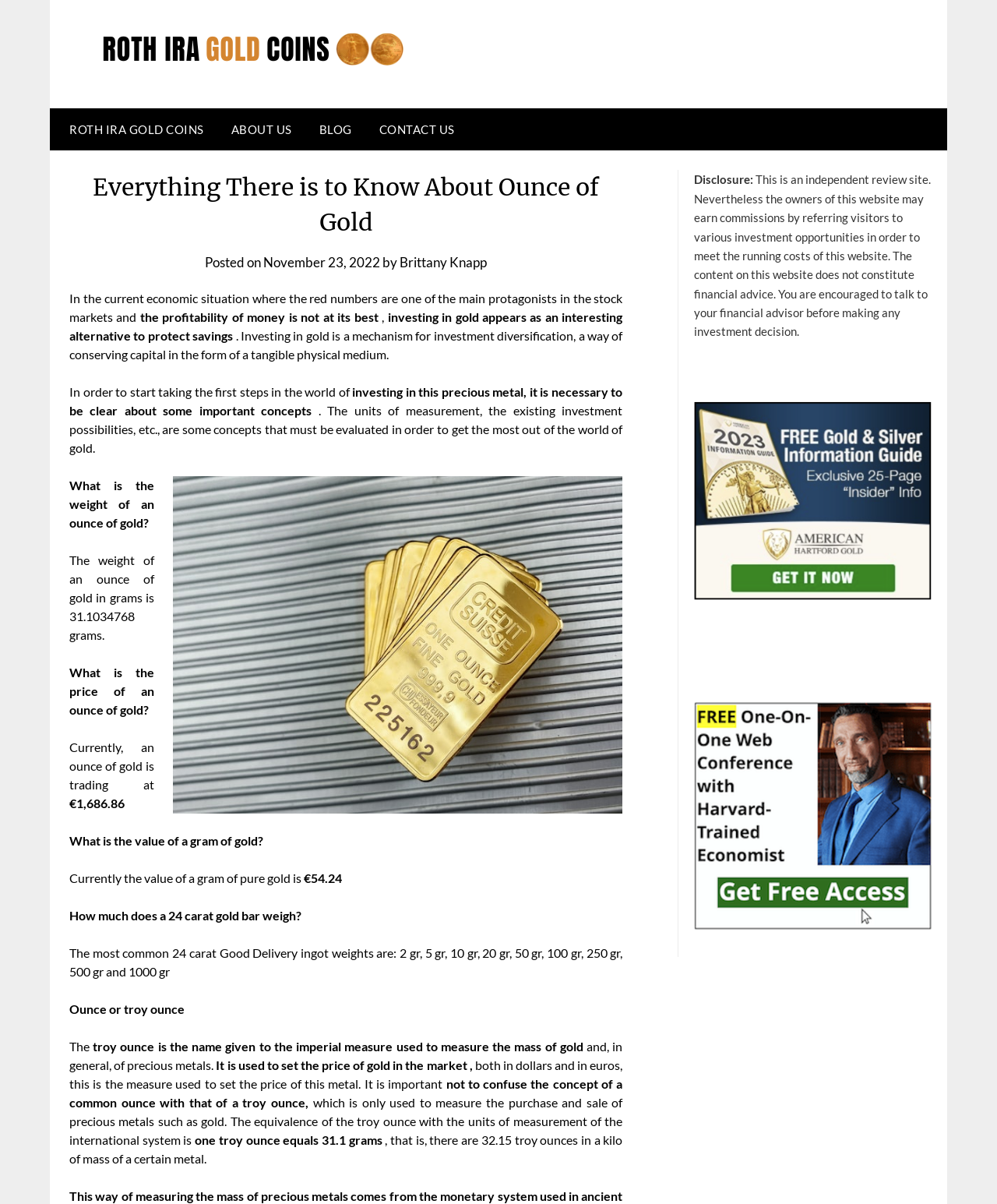What is the weight of an ounce of gold in grams?
Give a single word or phrase as your answer by examining the image.

31.1034768 grams